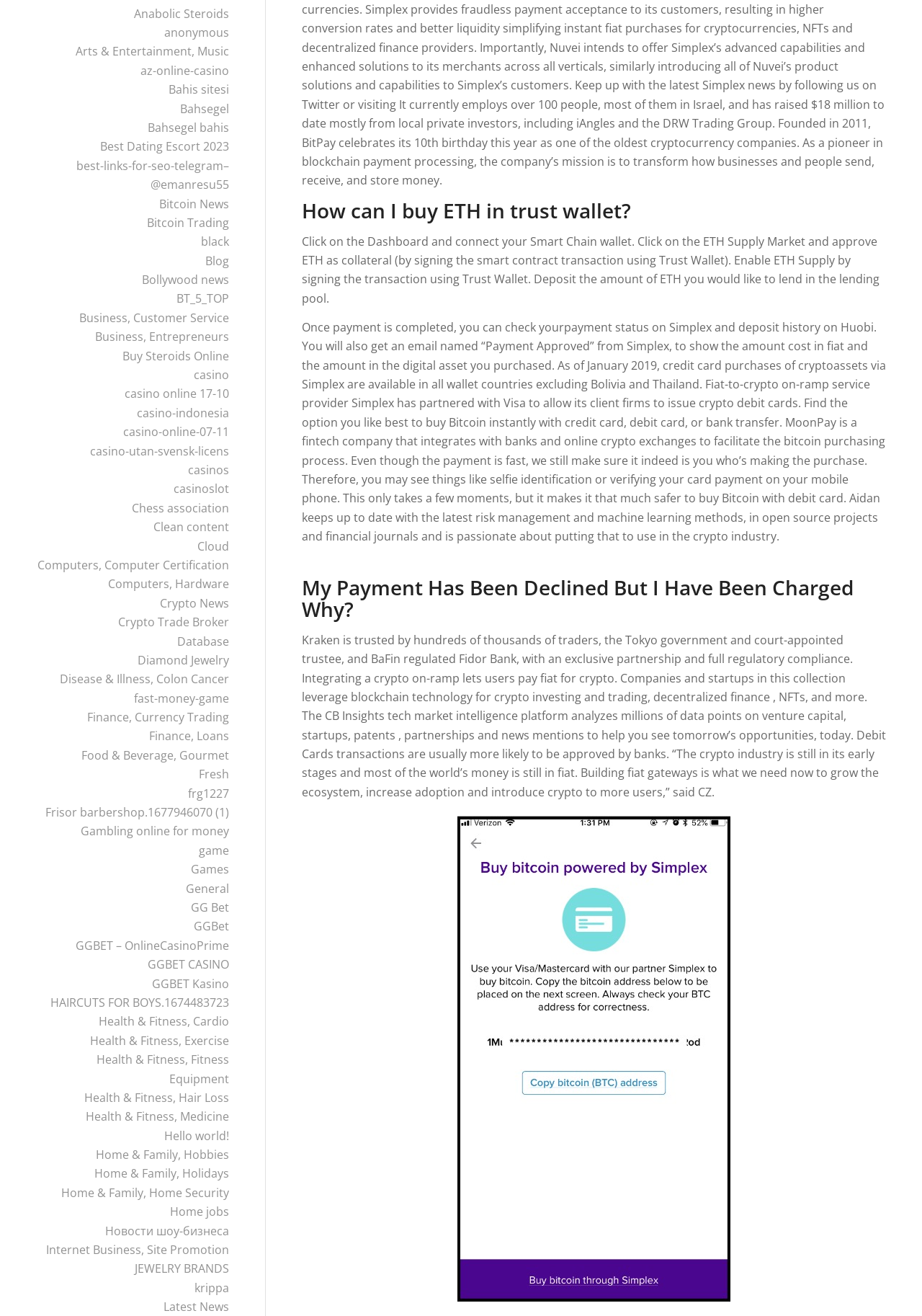Find and provide the bounding box coordinates for the UI element described with: "Health & Fitness, Fitness Equipment".

[0.104, 0.799, 0.248, 0.826]